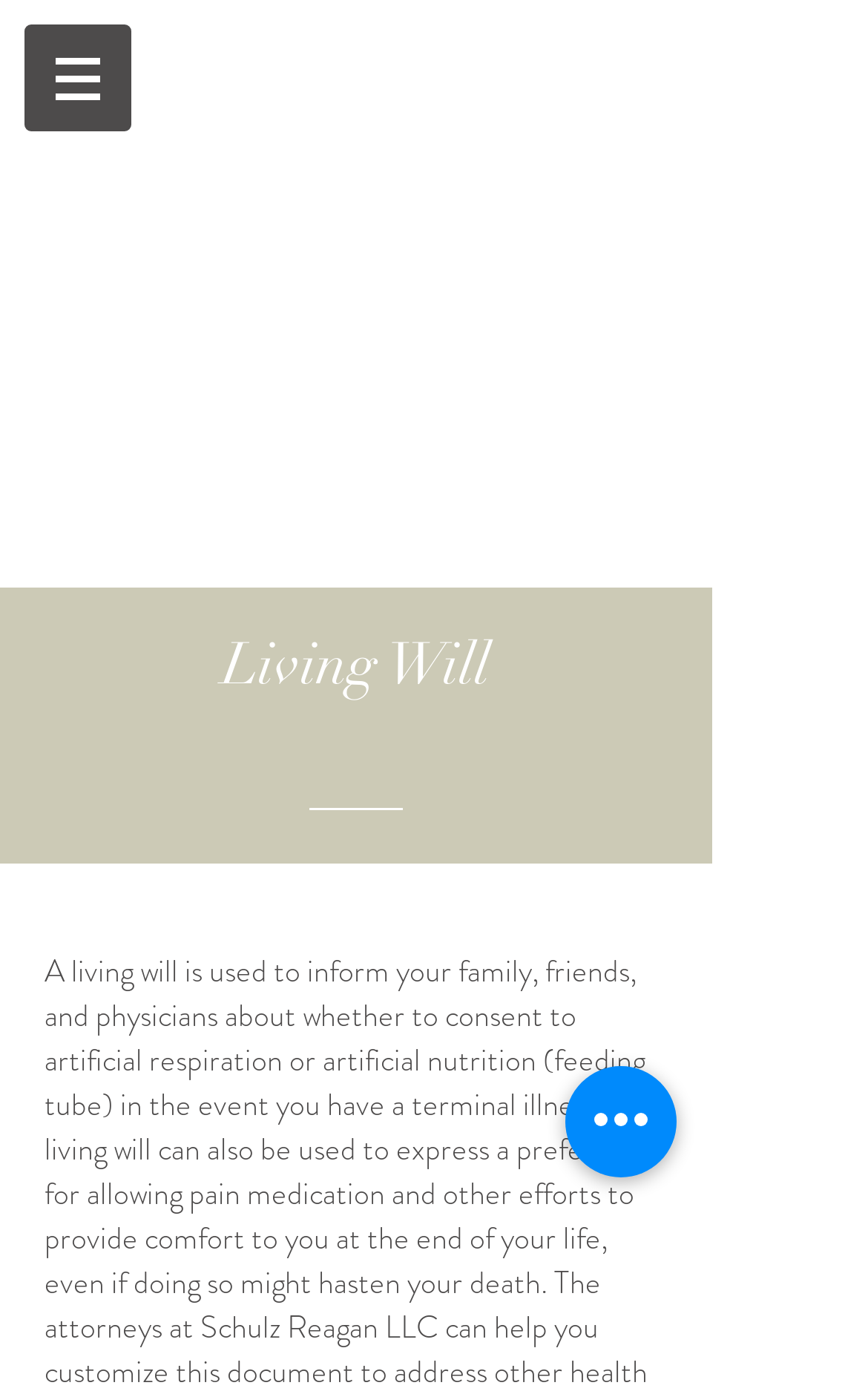What is the main service provided by the law firm?
Based on the screenshot, provide your answer in one word or phrase.

Living Will